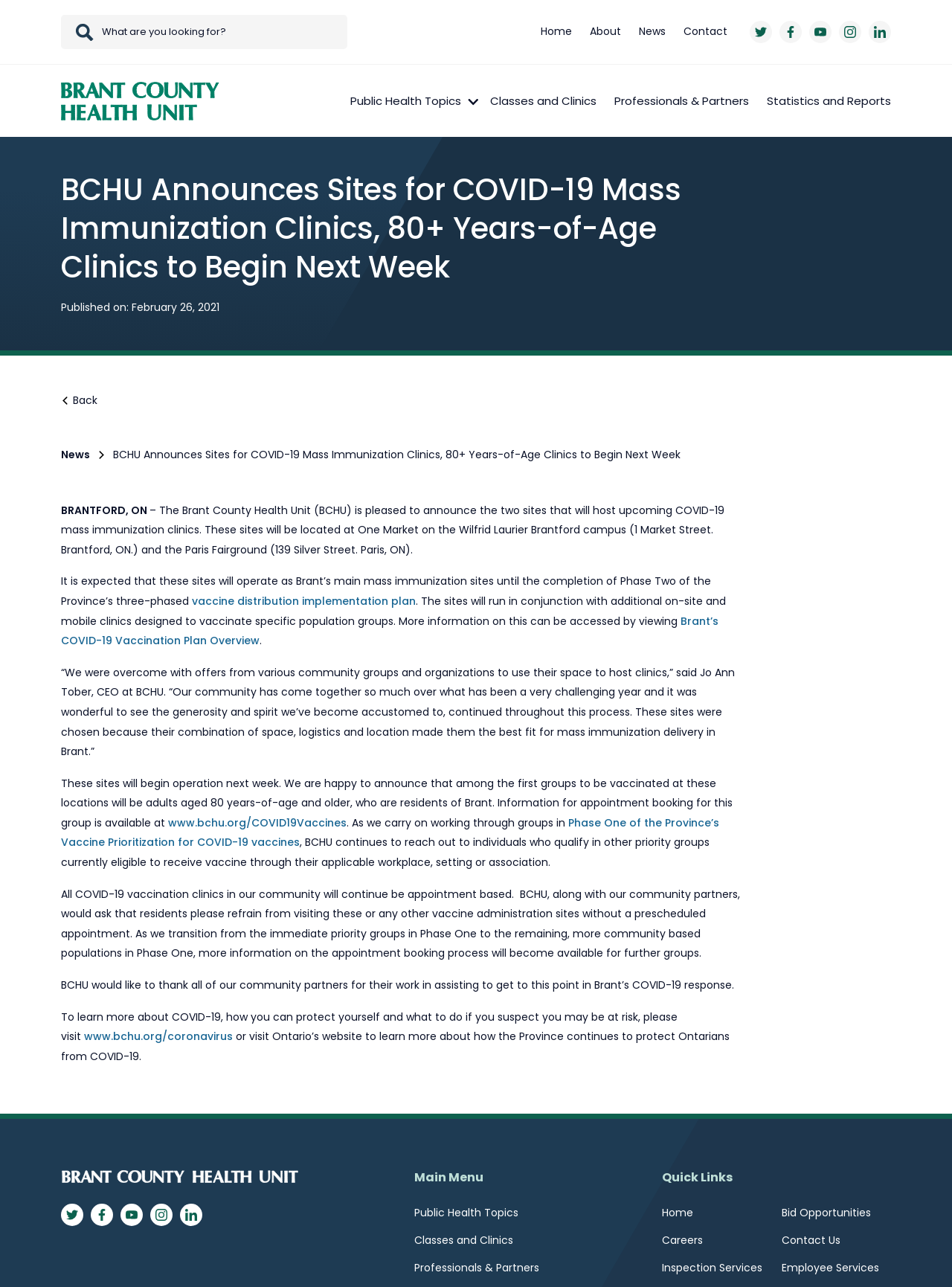Can you locate the main headline on this webpage and provide its text content?

BCHU Announces Sites for COVID-19 Mass Immunization Clinics, 80+ Years-of-Age Clinics to Begin Next Week